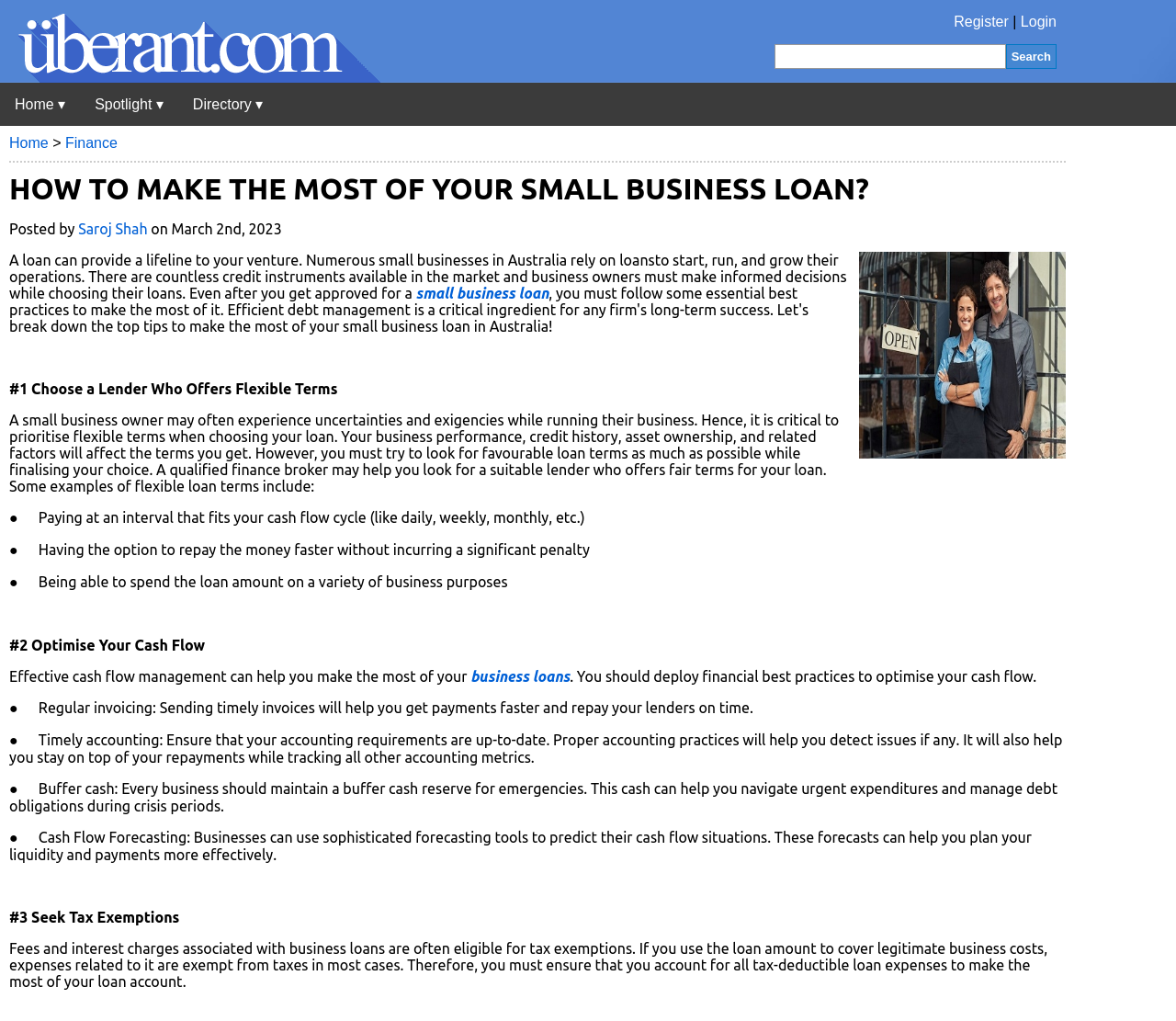Predict the bounding box for the UI component with the following description: "small business loan".

[0.354, 0.279, 0.467, 0.295]